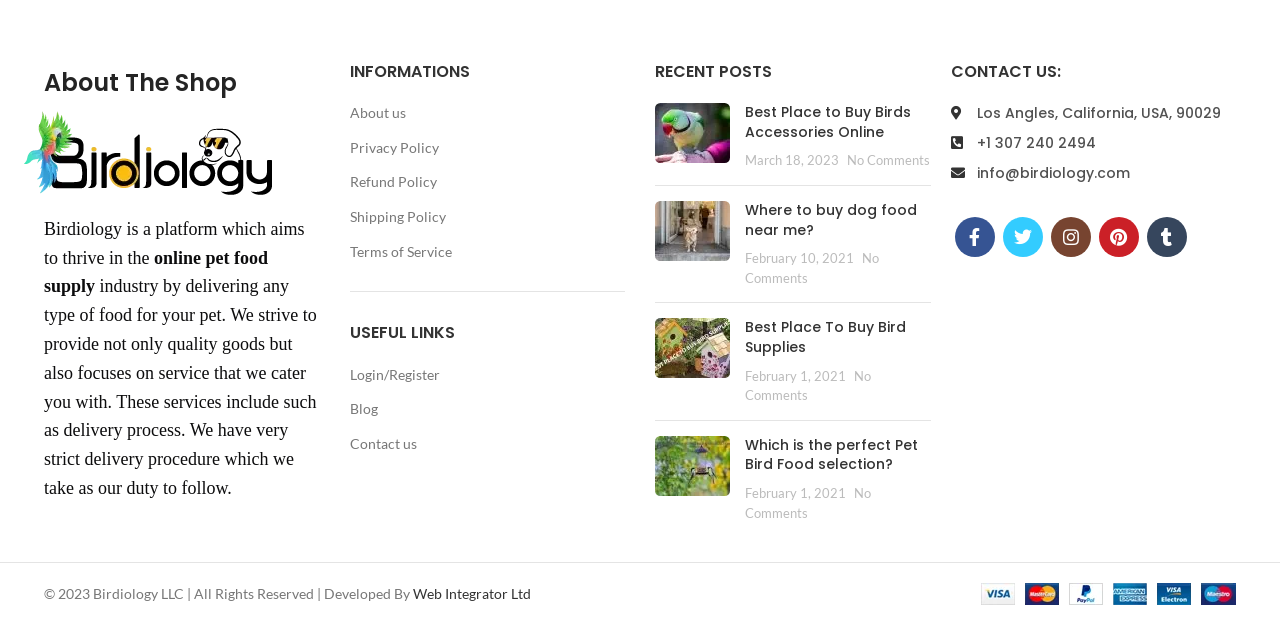Based on the image, please respond to the question with as much detail as possible:
What is the name of the platform?

The name of the platform is mentioned in the first paragraph of the webpage, which states 'Birdiology is a platform which aims to thrive in the online pet food supply industry...'.